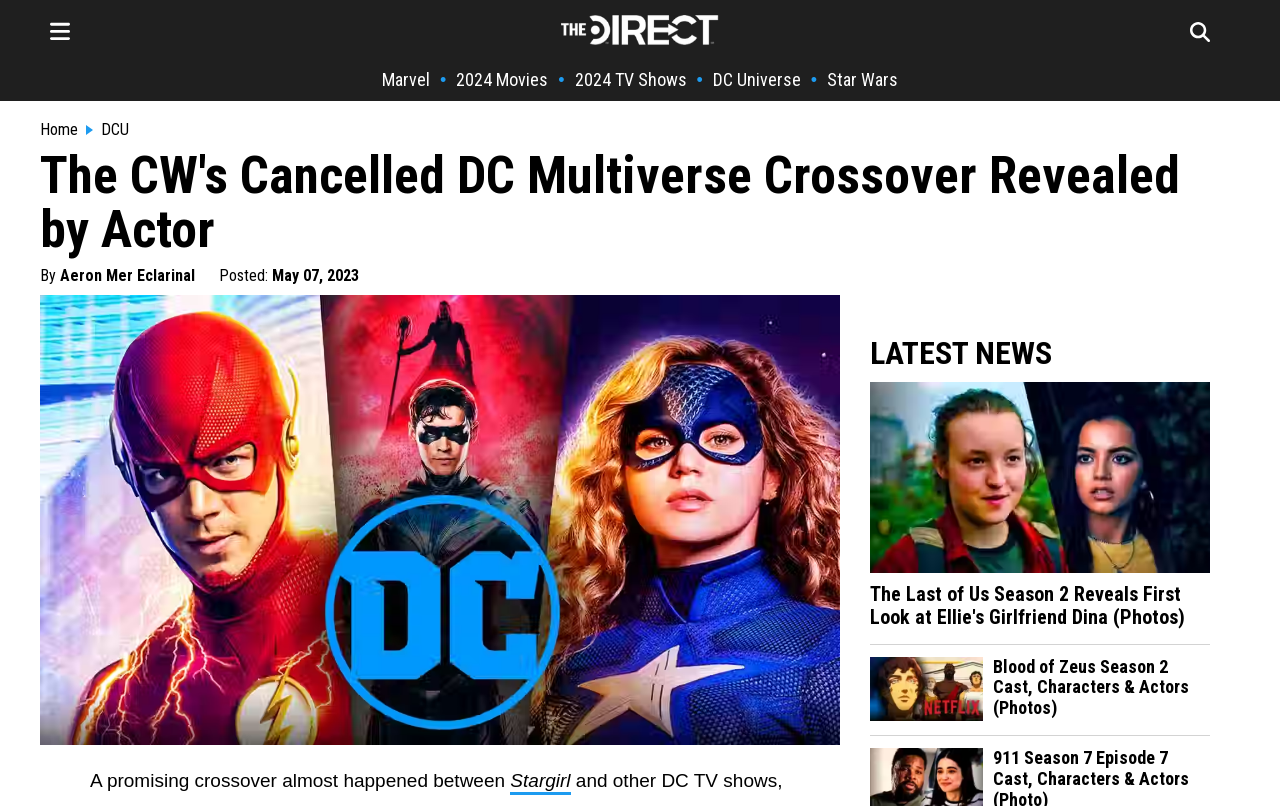Please identify the coordinates of the bounding box that should be clicked to fulfill this instruction: "check out The Last of Us Season 2 news".

[0.68, 0.693, 0.945, 0.716]